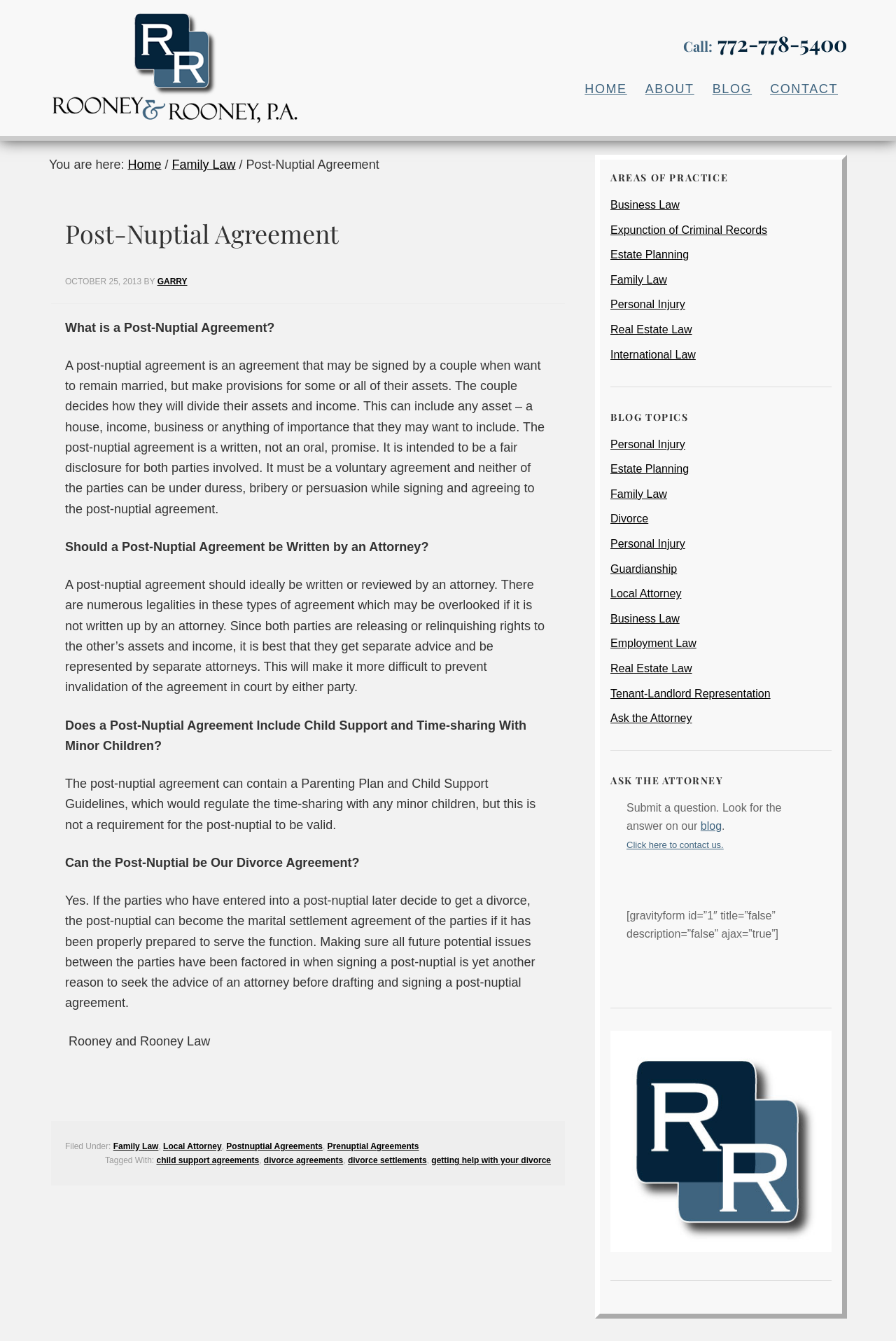What is the name of the law firm?
Respond to the question with a single word or phrase according to the image.

Rooney & Rooney P.A.